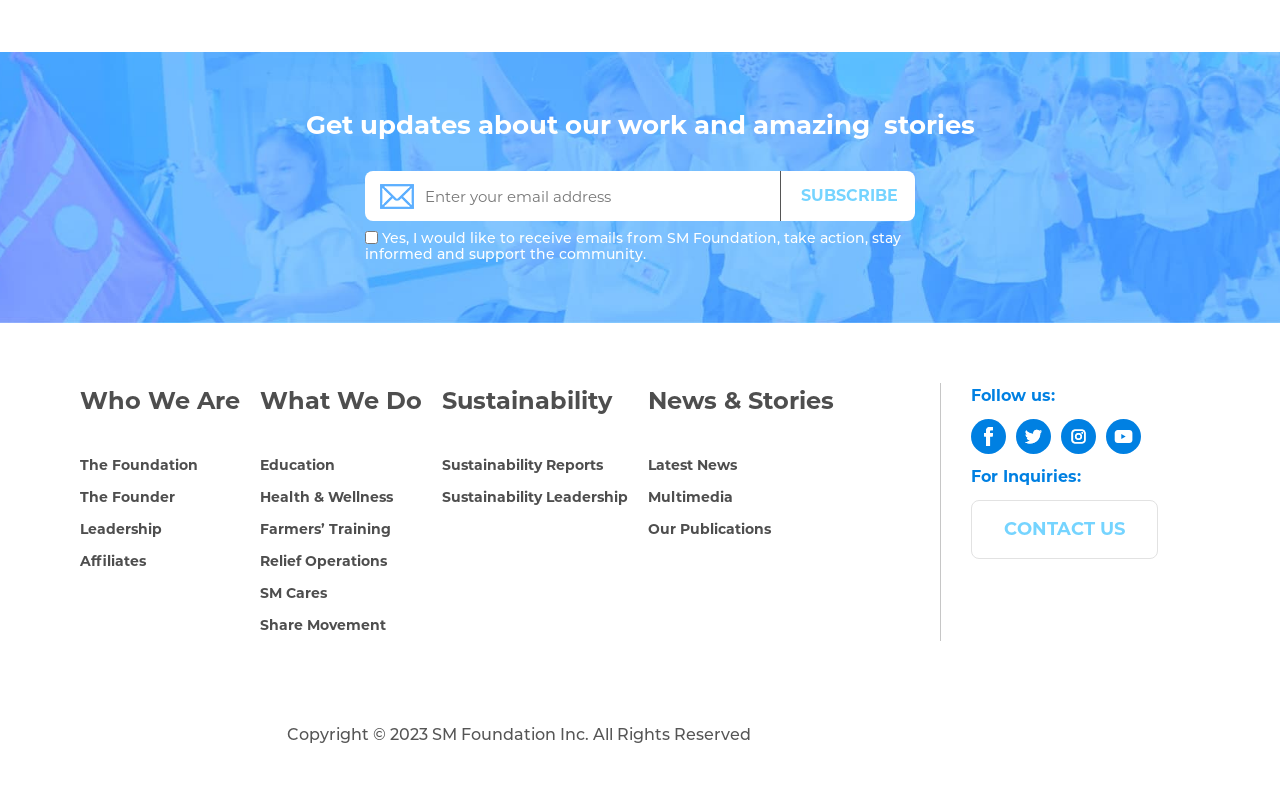Can you specify the bounding box coordinates of the area that needs to be clicked to fulfill the following instruction: "Subscribe to the newsletter"?

[0.626, 0.232, 0.702, 0.256]